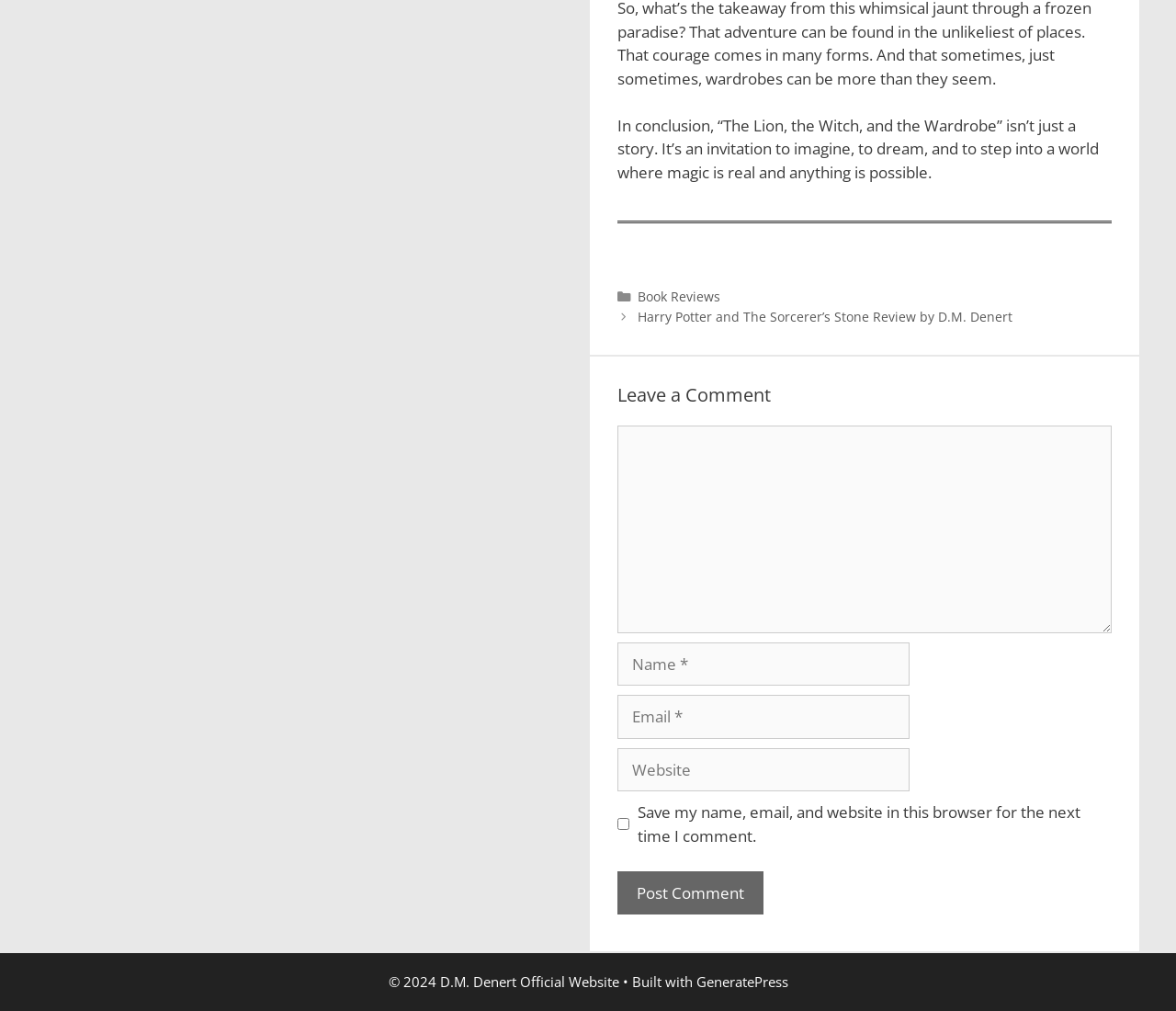How many textboxes are required in the comment section?
Look at the image and respond to the question as thoroughly as possible.

In the comment section, there are three required textboxes: 'Comment', 'Name', and 'Email'. This can be determined by looking at the 'required' attribute of each textbox.